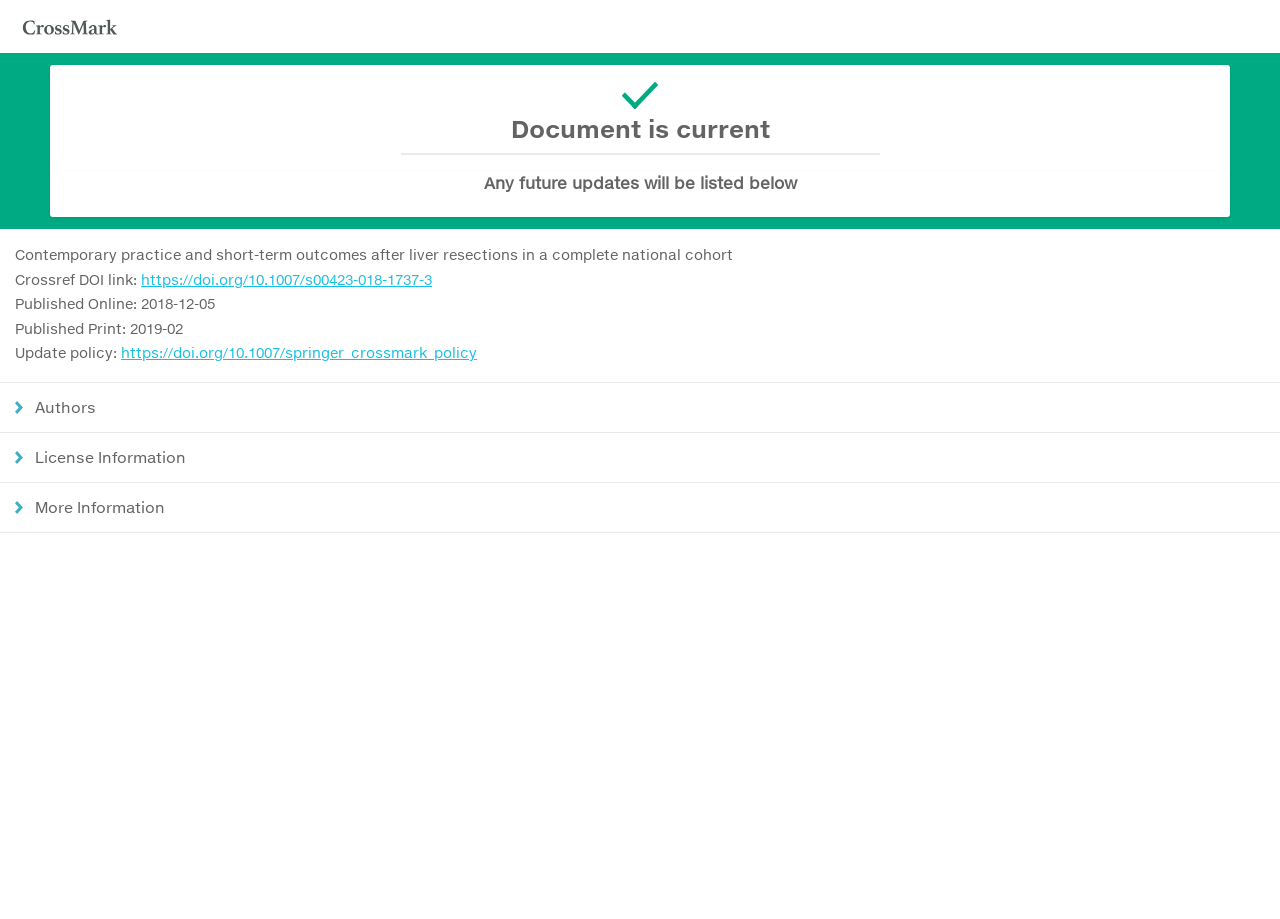Extract the main title from the webpage.

Document is current